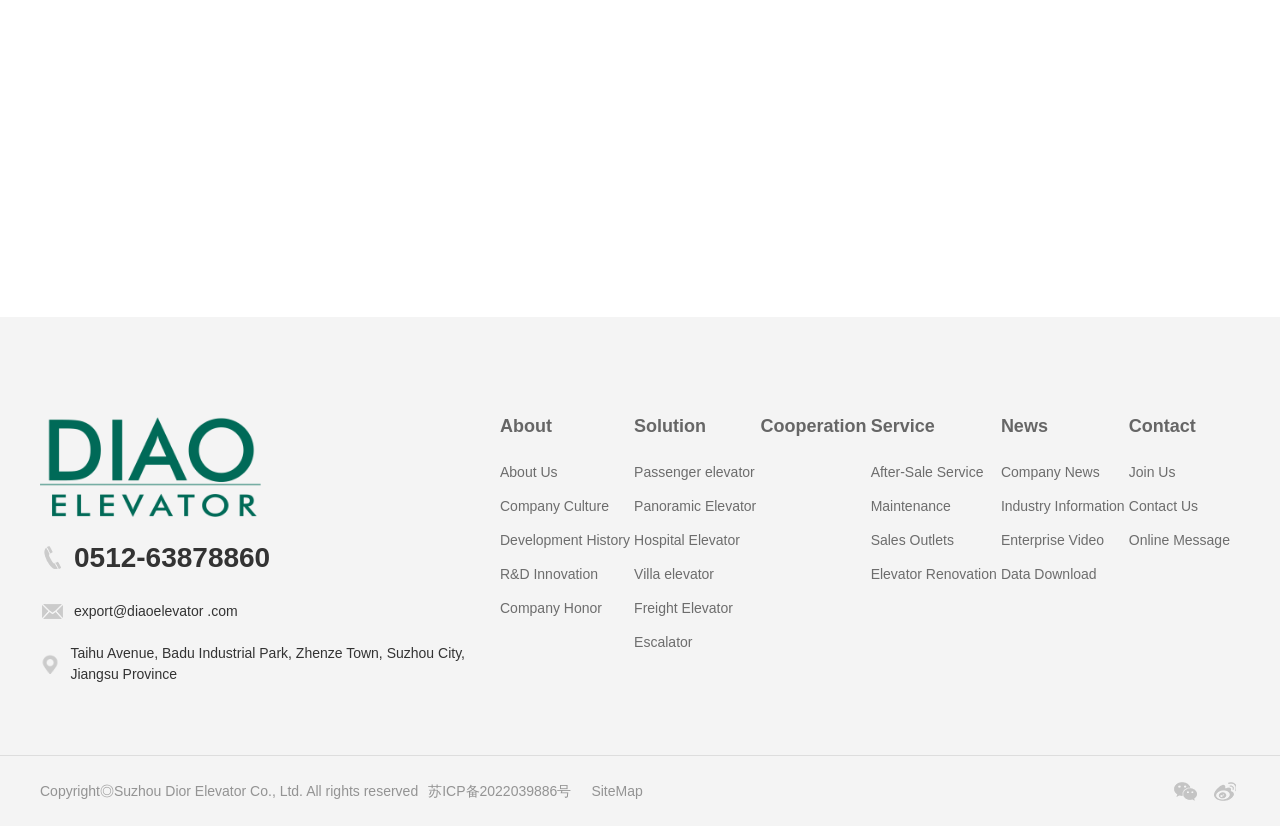Locate the bounding box coordinates of the area where you should click to accomplish the instruction: "Learn about the company's 'R&D Innovation'".

[0.391, 0.686, 0.492, 0.703]